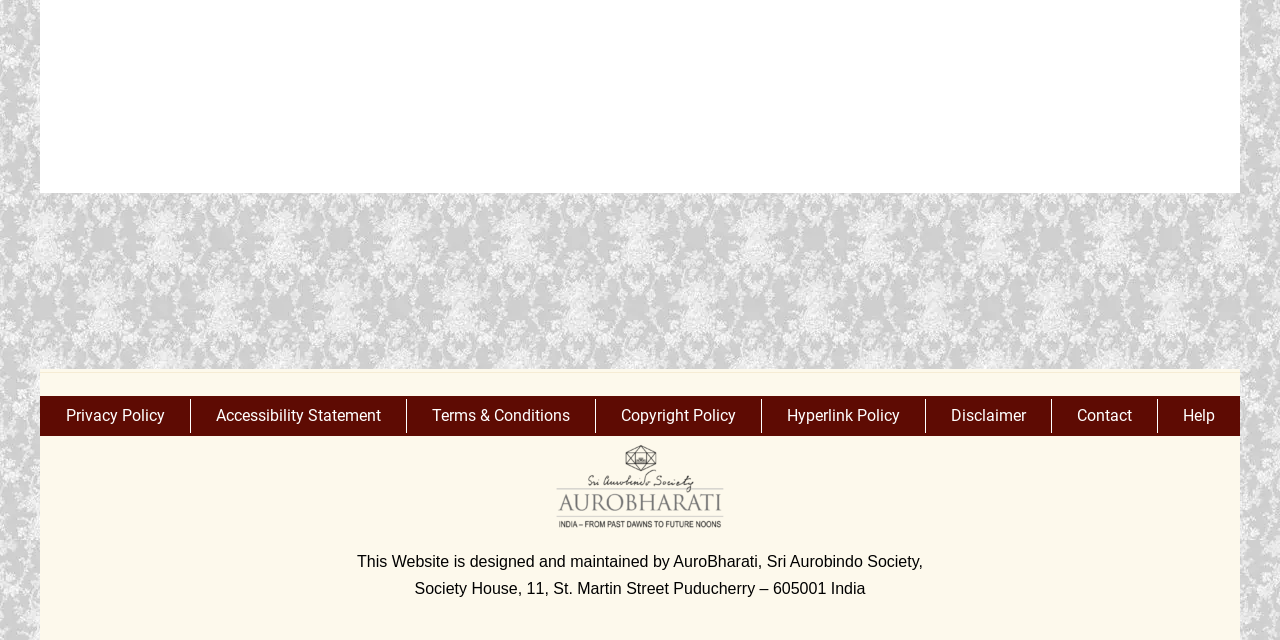Identify the bounding box coordinates for the UI element described as: "Privacy Policy".

[0.051, 0.619, 0.129, 0.682]